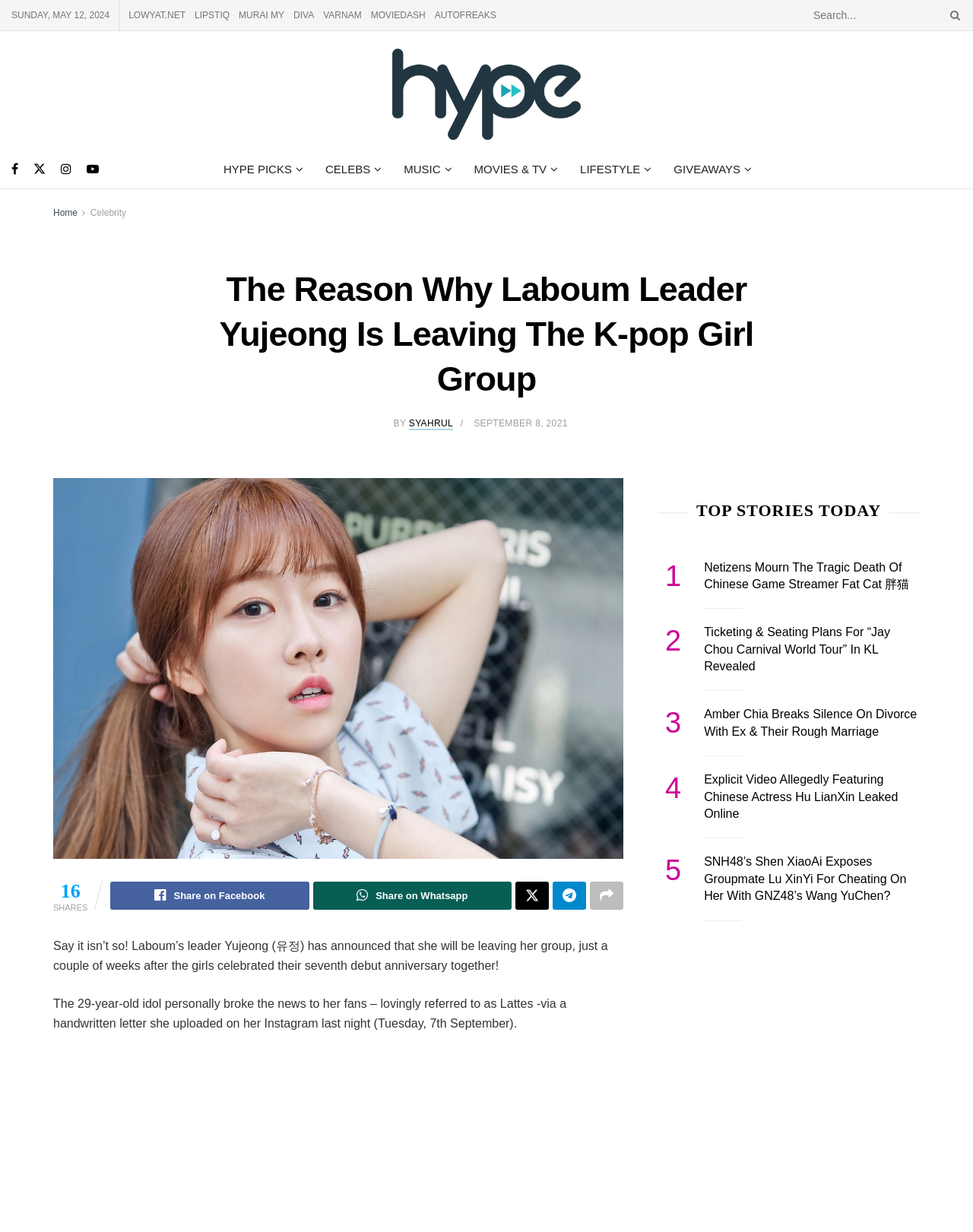Extract the main headline from the webpage and generate its text.

The Reason Why Laboum Leader Yujeong Is Leaving The K-pop Girl Group